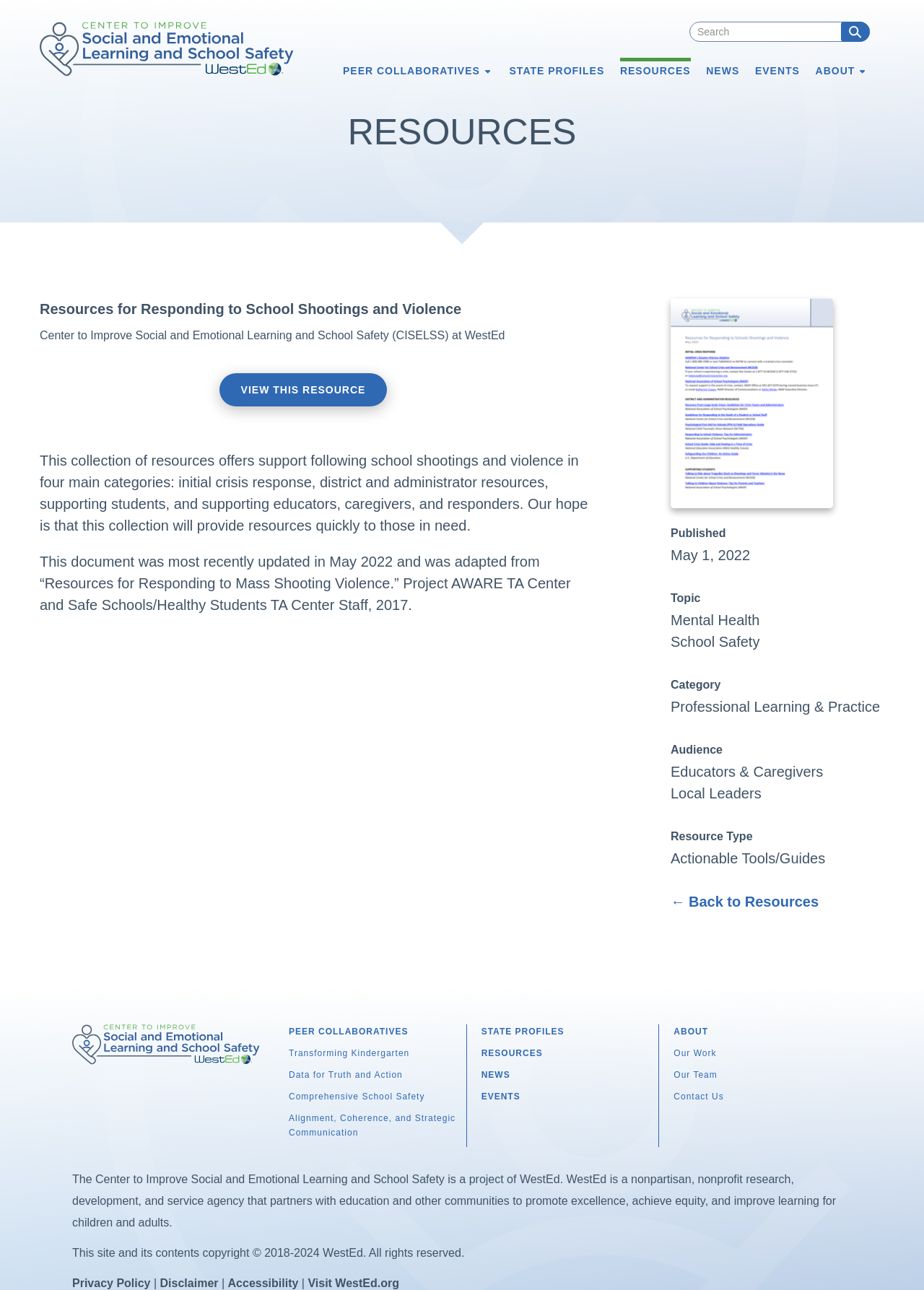Please specify the bounding box coordinates of the region to click in order to perform the following instruction: "View this resource".

[0.237, 0.289, 0.419, 0.315]